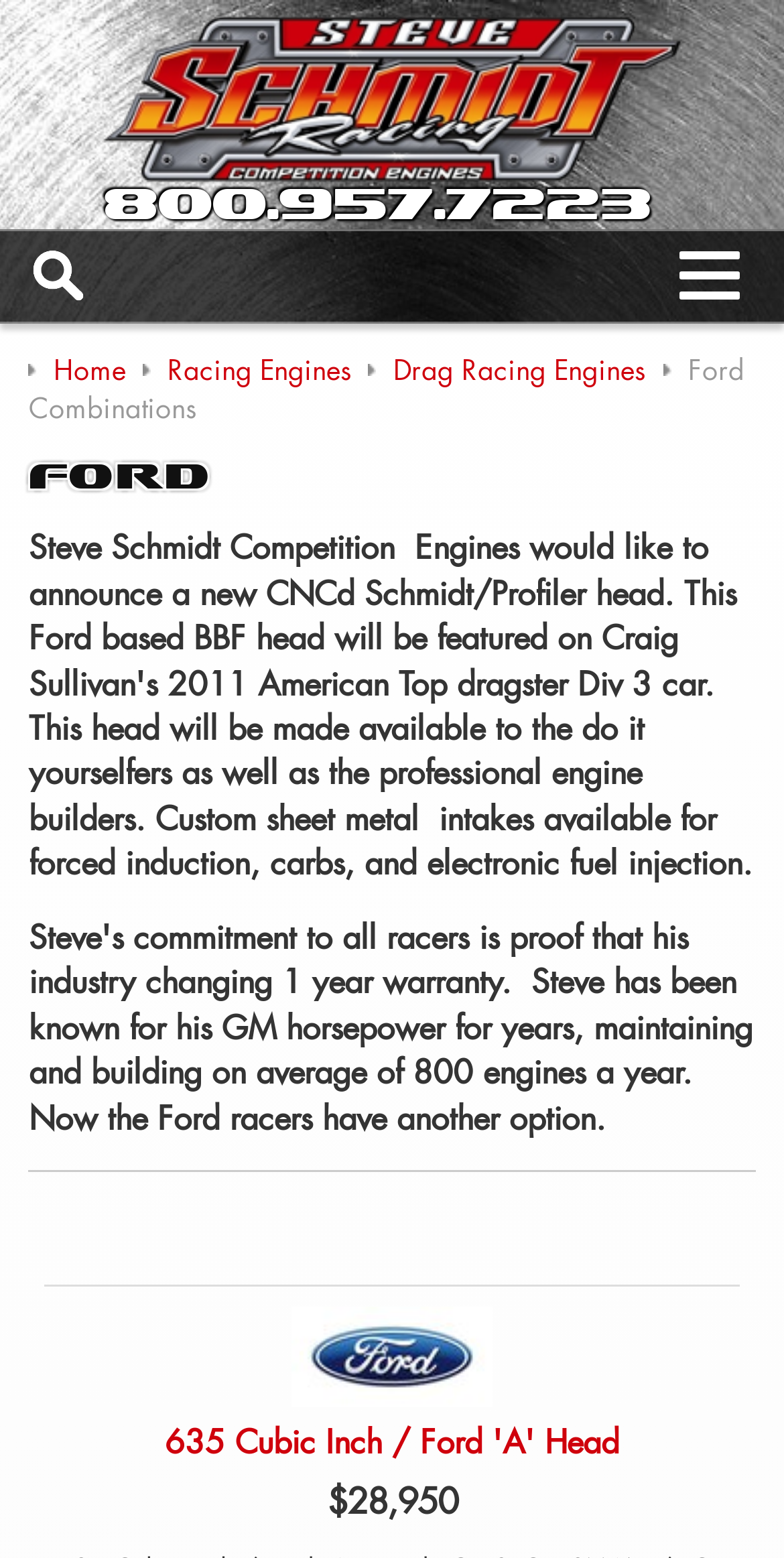Refer to the element description Drag Racing Engines and identify the corresponding bounding box in the screenshot. Format the coordinates as (top-left x, top-left y, bottom-right x, bottom-right y) with values in the range of 0 to 1.

[0.502, 0.226, 0.825, 0.249]